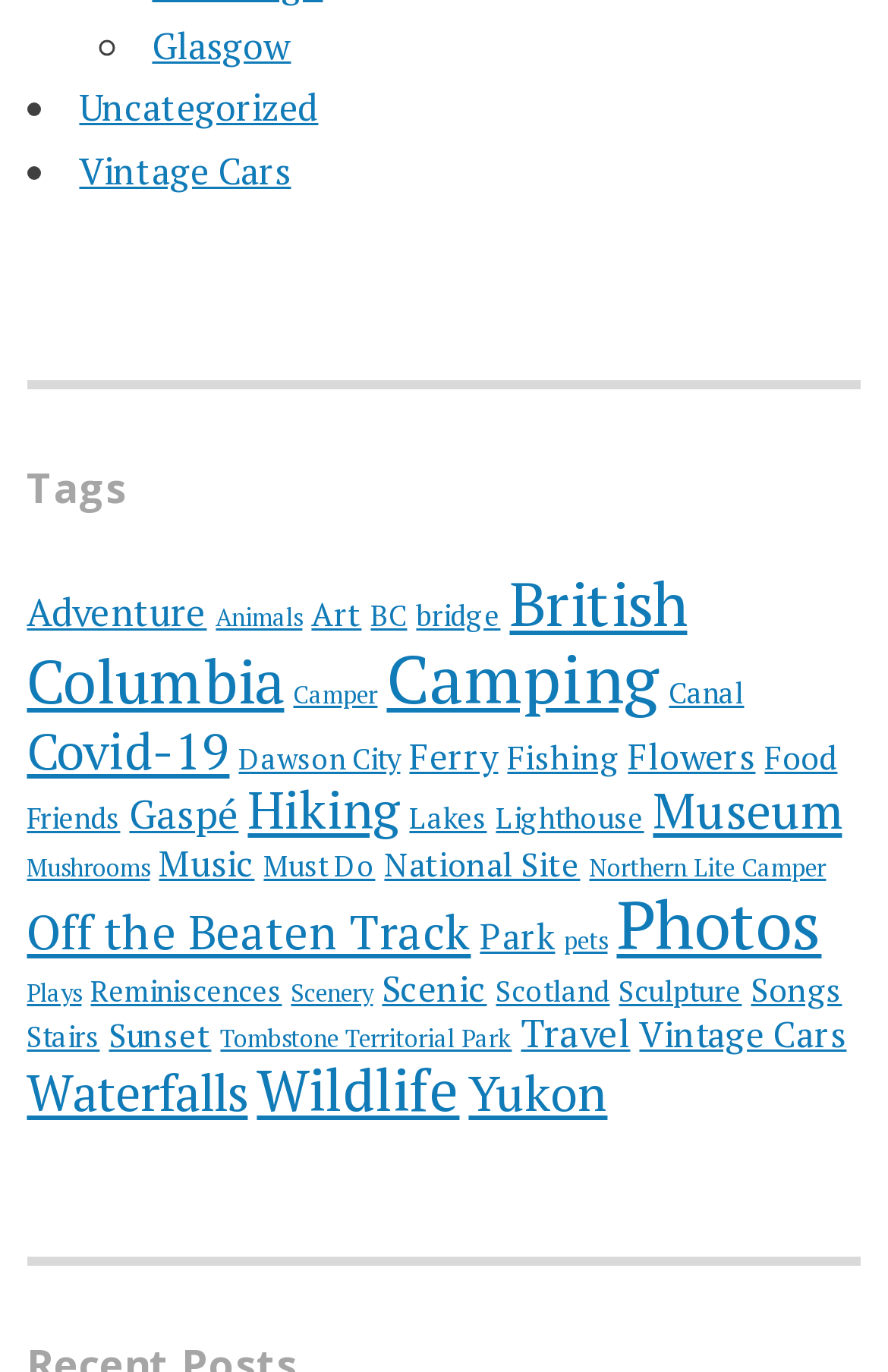Kindly determine the bounding box coordinates for the clickable area to achieve the given instruction: "Click on the 'Glasgow' link".

[0.171, 0.015, 0.328, 0.052]